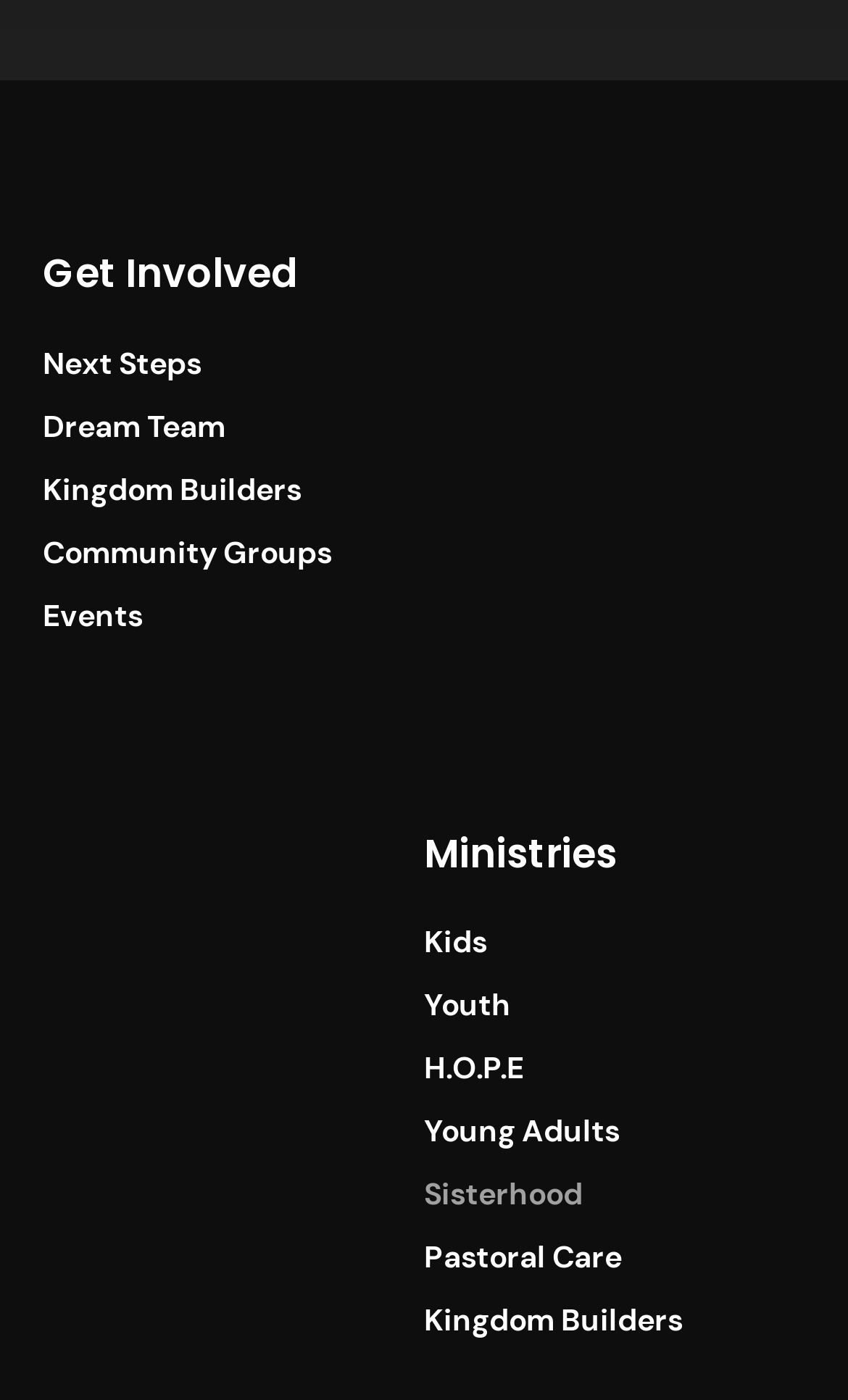Identify the bounding box coordinates for the element you need to click to achieve the following task: "View the 'Get Involved' section". The coordinates must be four float values ranging from 0 to 1, formatted as [left, top, right, bottom].

[0.05, 0.179, 0.95, 0.213]